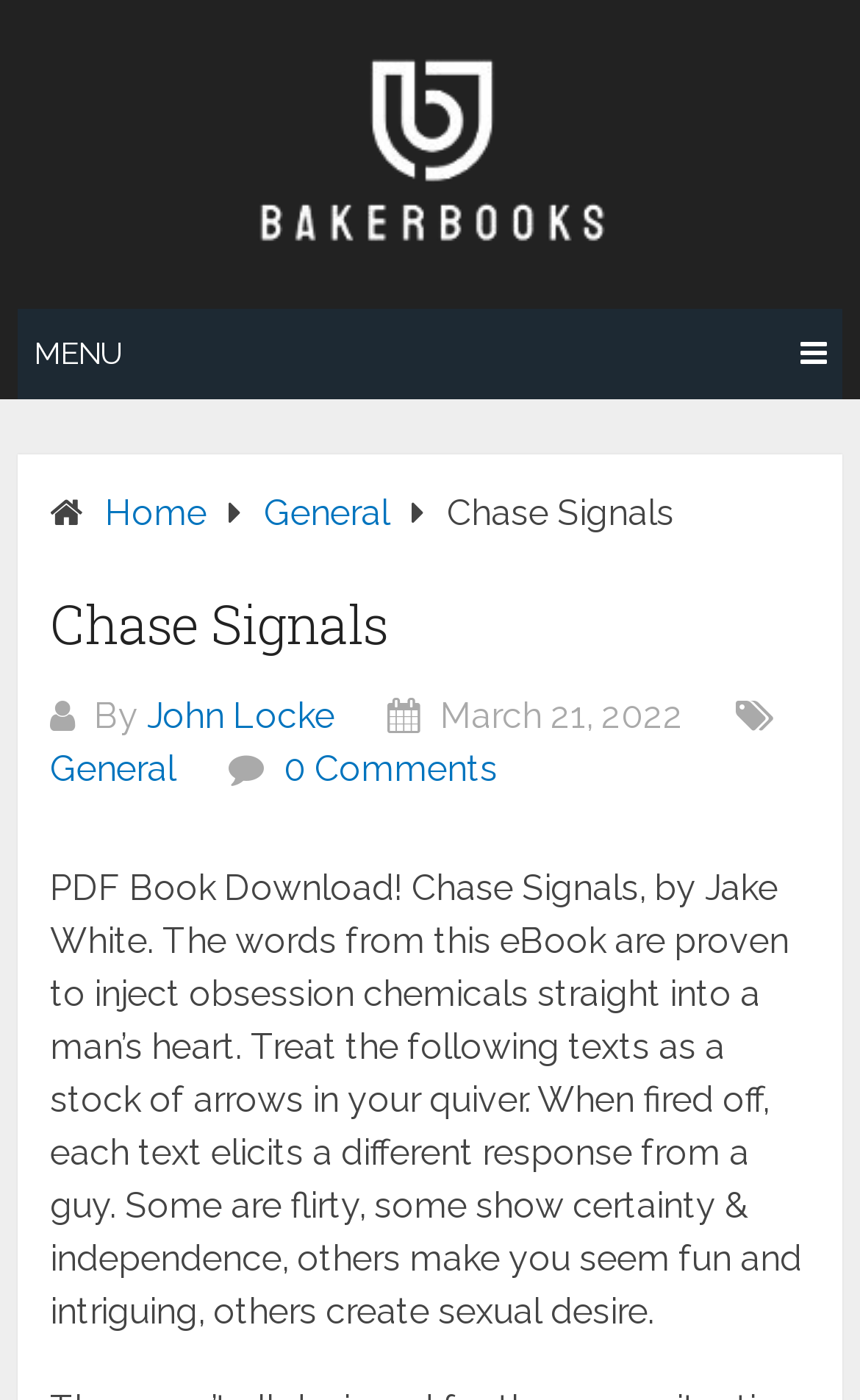Using the webpage screenshot and the element description Home, determine the bounding box coordinates. Specify the coordinates in the format (top-left x, top-left y, bottom-right x, bottom-right y) with values ranging from 0 to 1.

[0.122, 0.351, 0.24, 0.381]